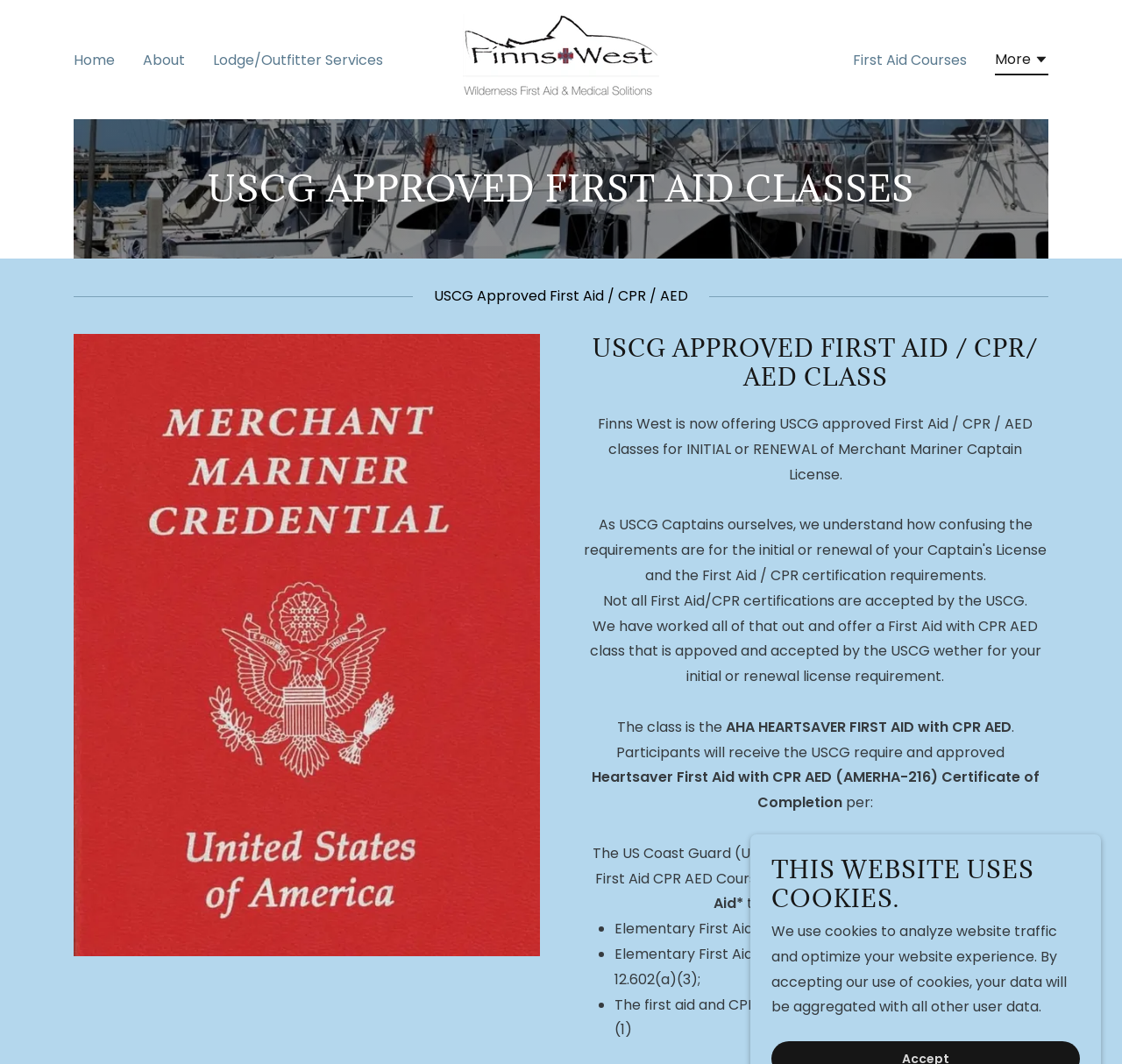What is the purpose of the First Aid class?
Using the image provided, answer with just one word or phrase.

For Merchant Mariner Captain License